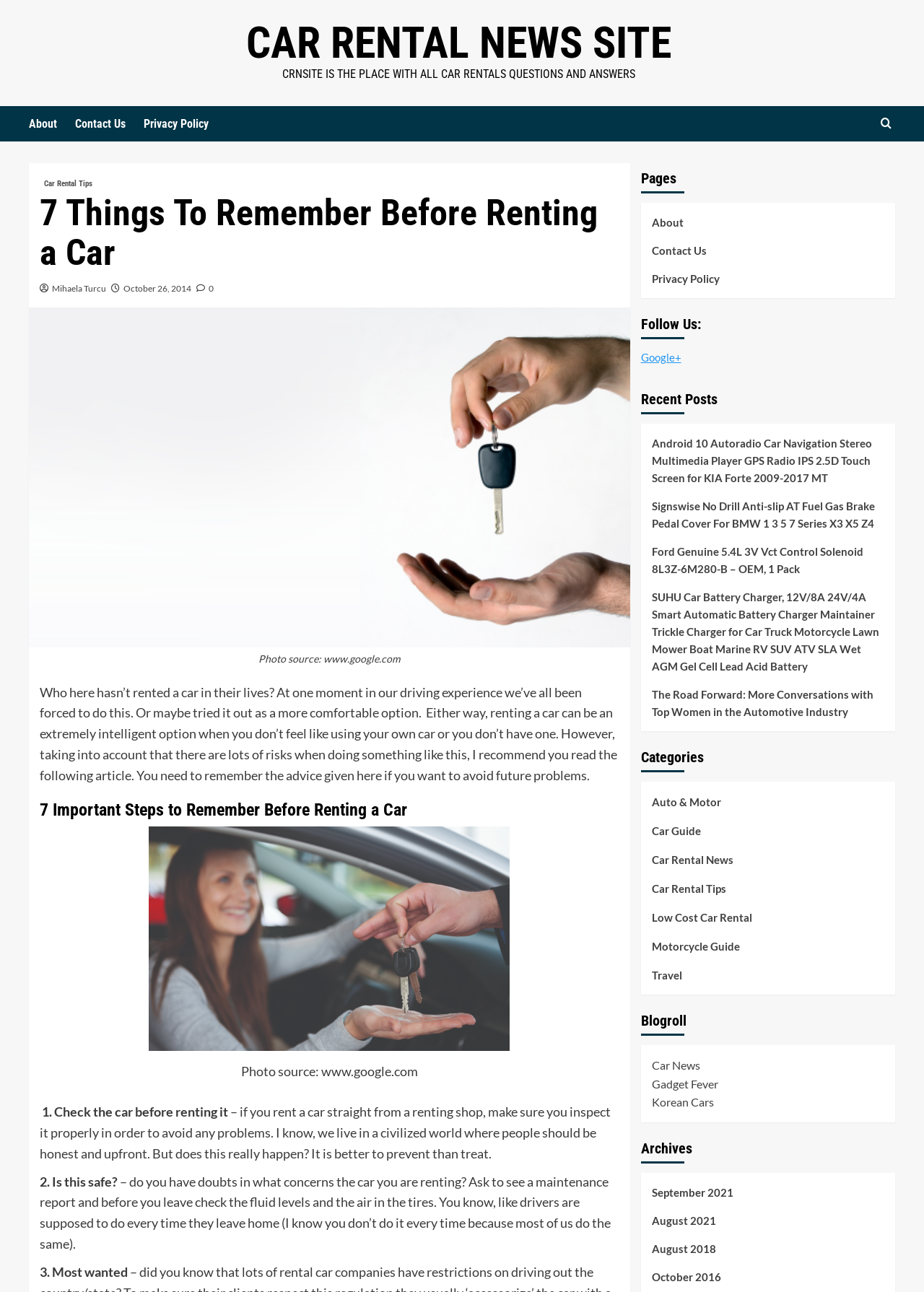Provide the bounding box coordinates of the HTML element this sentence describes: "October 26, 2014". The bounding box coordinates consist of four float numbers between 0 and 1, i.e., [left, top, right, bottom].

[0.134, 0.219, 0.207, 0.227]